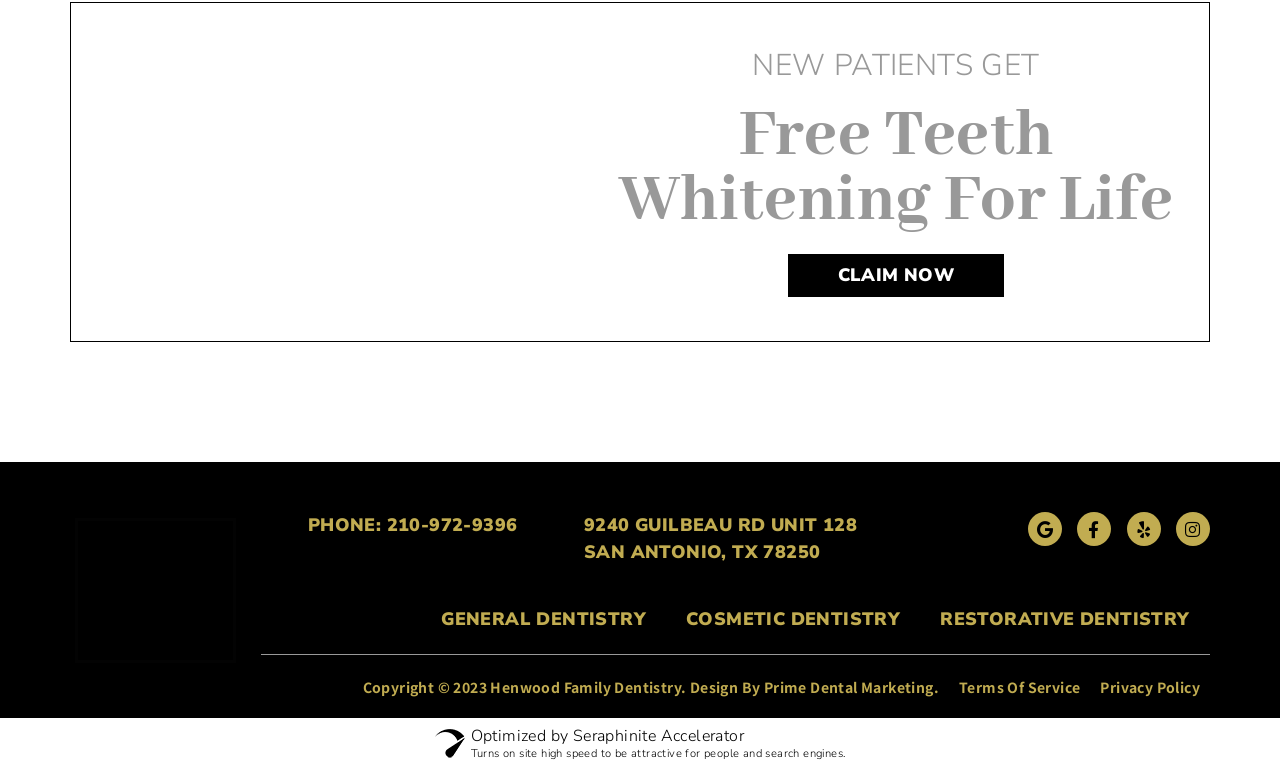Ascertain the bounding box coordinates for the UI element detailed here: "Facebook-f". The coordinates should be provided as [left, top, right, bottom] with each value being a float between 0 and 1.

[0.842, 0.666, 0.868, 0.71]